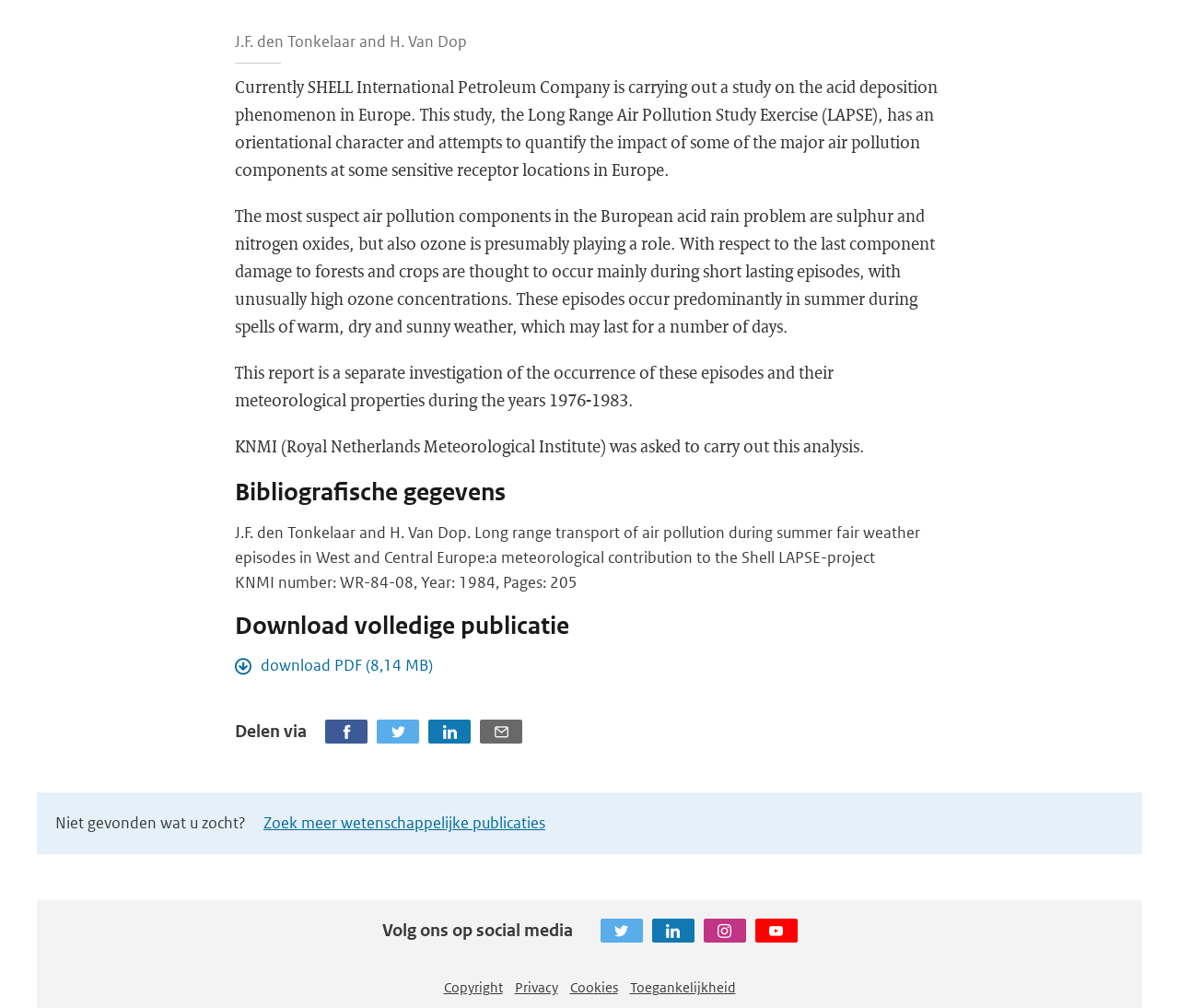Locate and provide the bounding box coordinates for the HTML element that matches this description: "Twitter".

[0.509, 0.912, 0.545, 0.935]